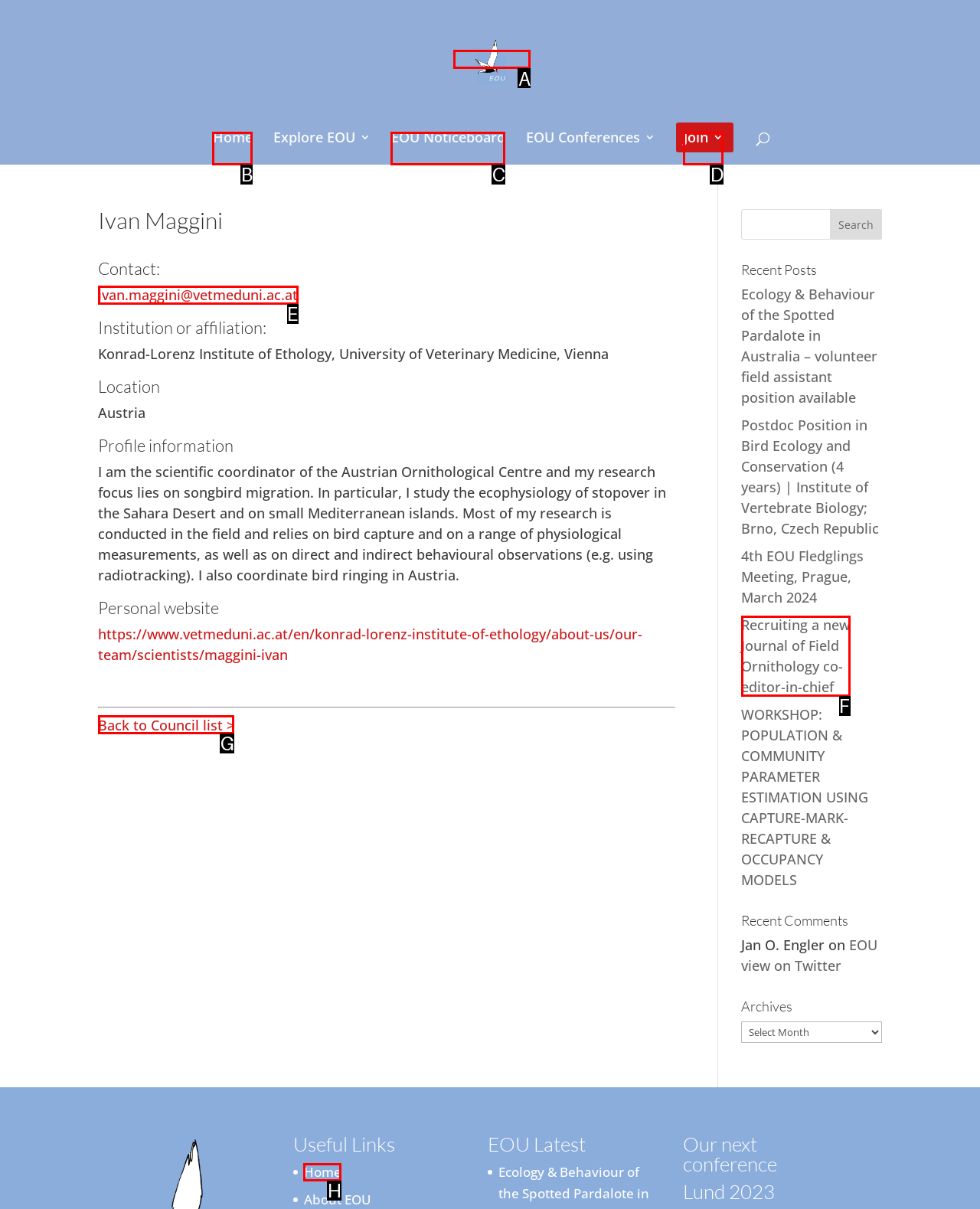Select the letter of the UI element you need to click on to fulfill this task: Click on June 2018. Write down the letter only.

None